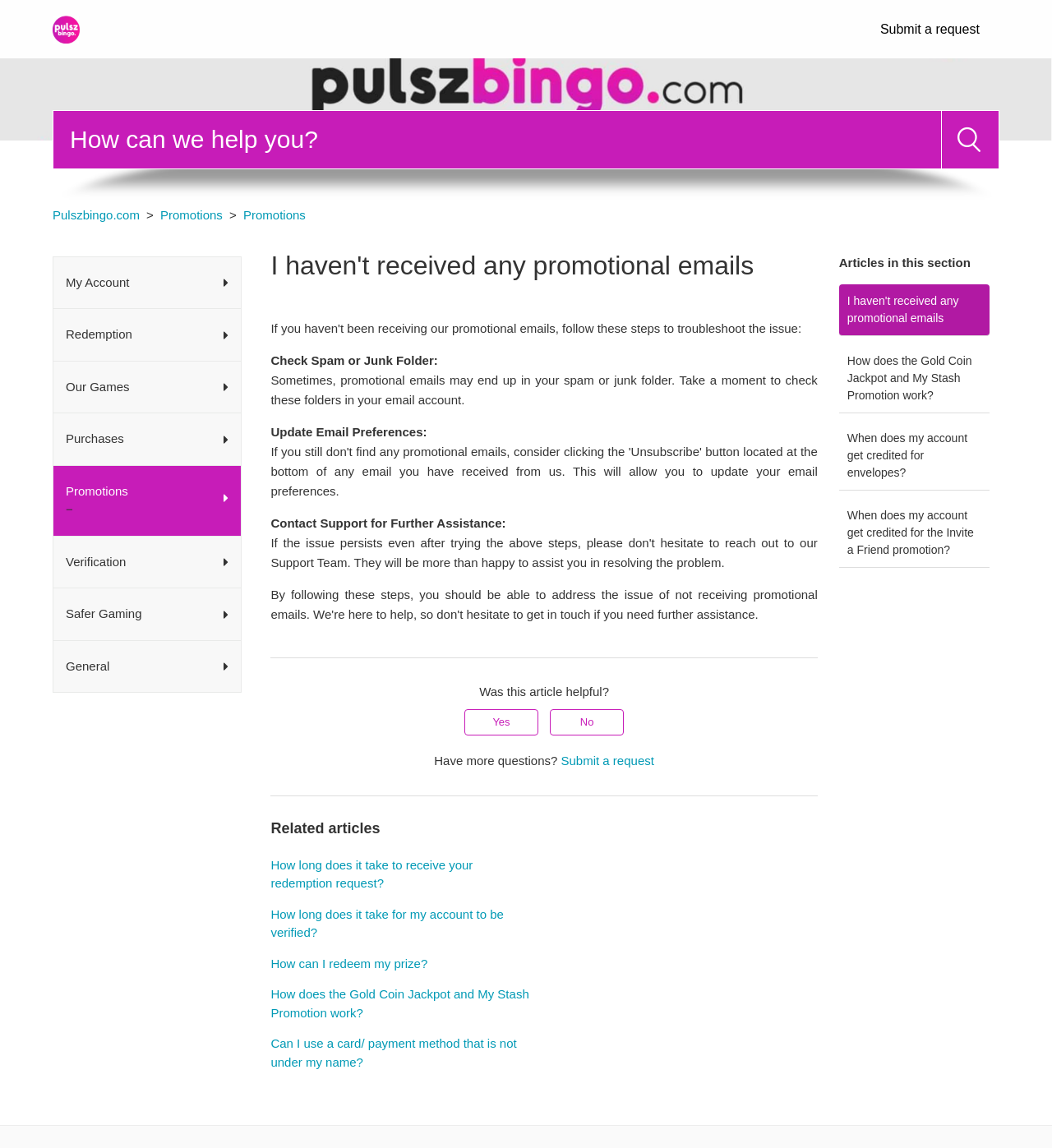What is the purpose of the 'Submit a request' link?
Refer to the image and provide a concise answer in one word or phrase.

To contact support